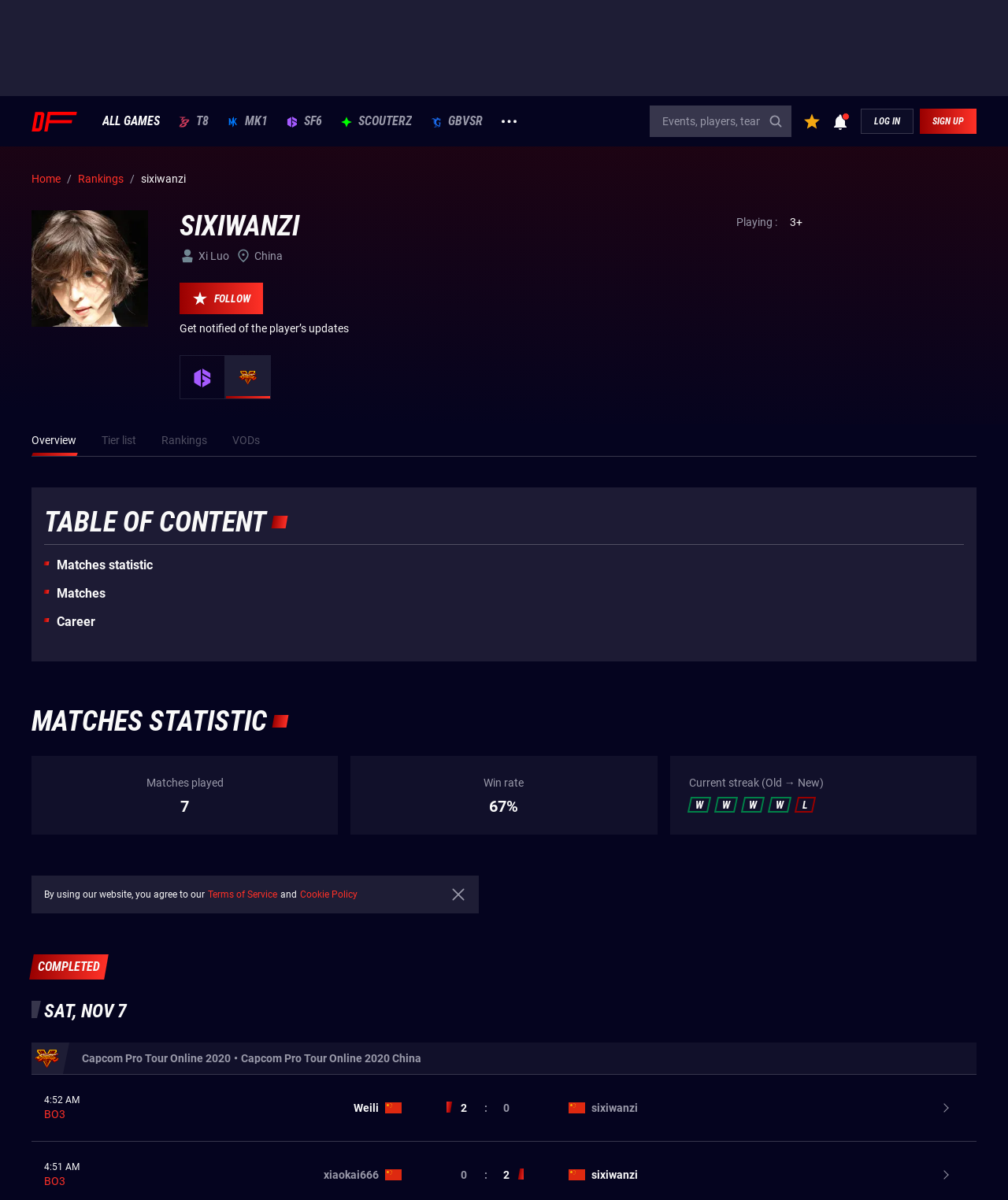Determine the bounding box coordinates of the UI element described by: "W".

[0.736, 0.666, 0.763, 0.676]